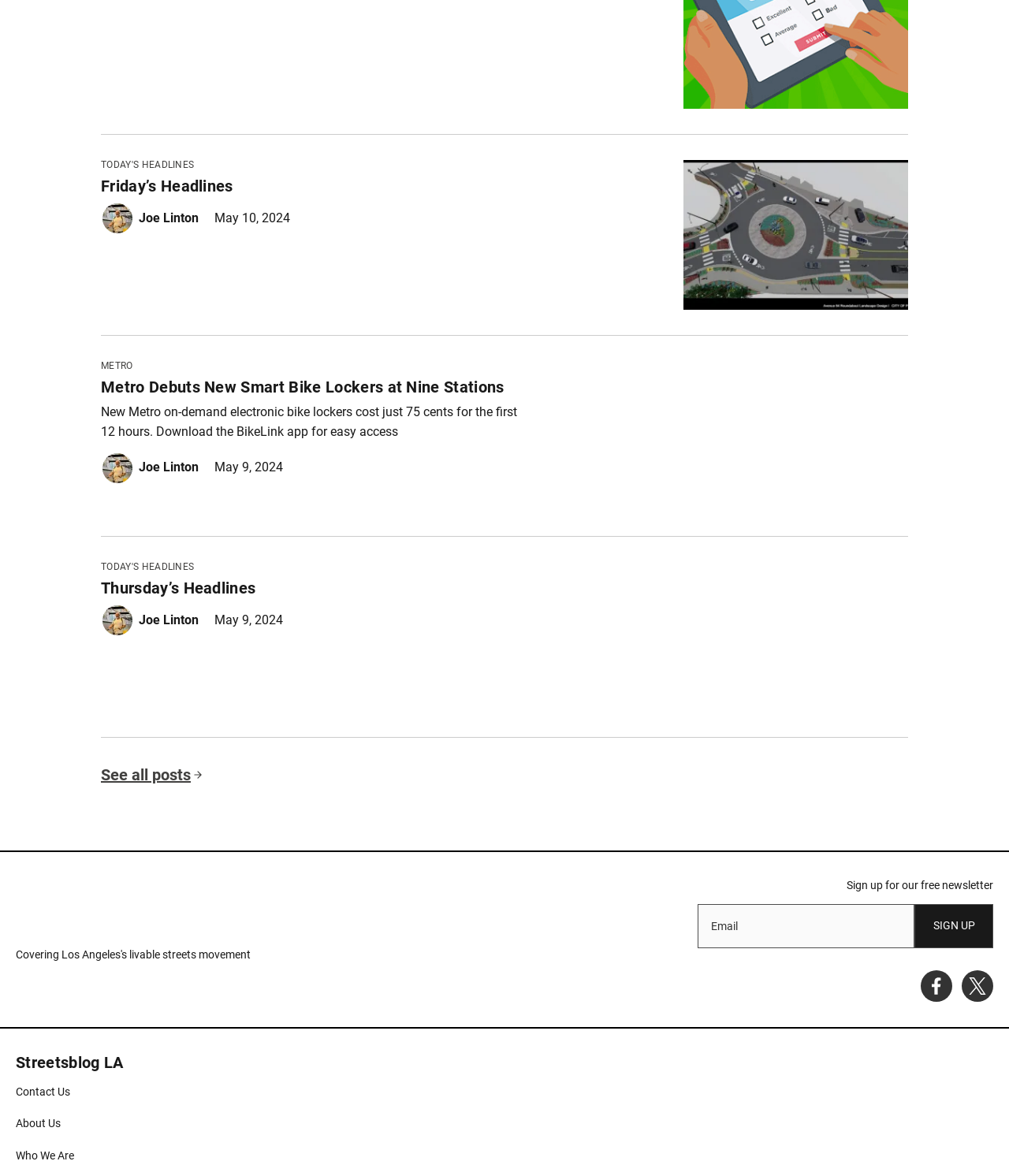Answer in one word or a short phrase: 
What is the cost of using the new Metro on-demand electronic bike lockers?

75 cents